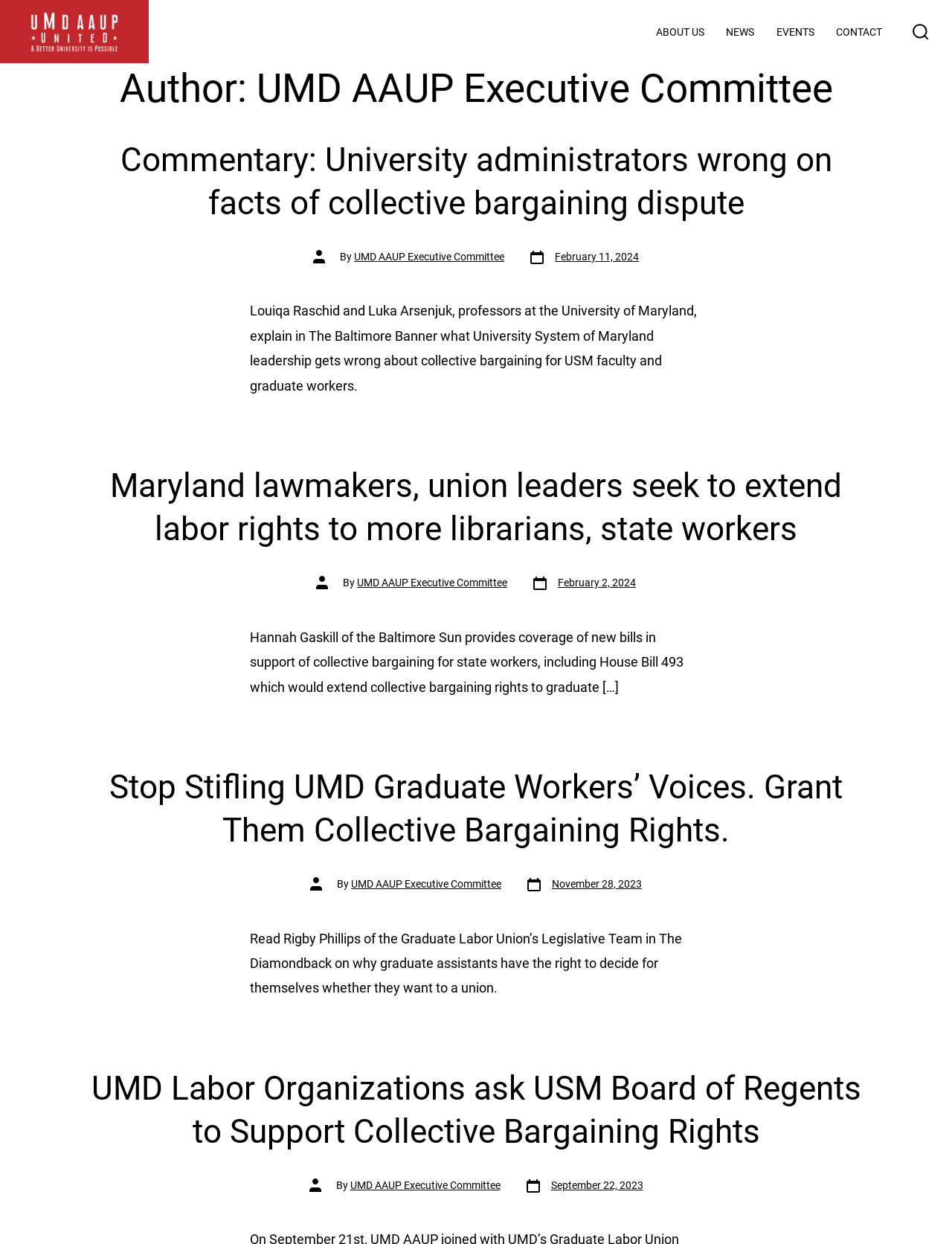Identify the bounding box coordinates of the region I need to click to complete this instruction: "Search for something".

[0.949, 0.012, 0.985, 0.039]